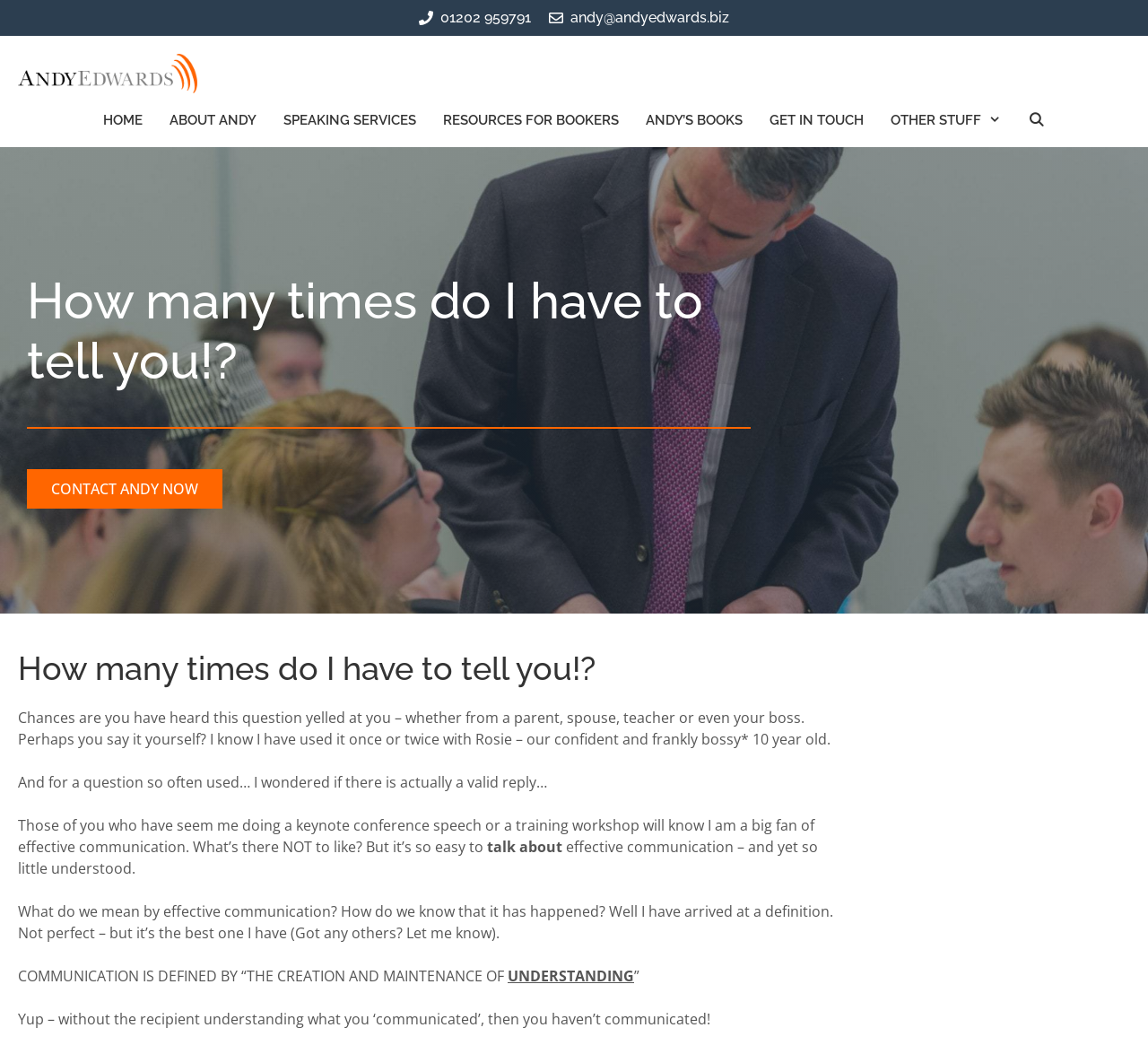Please find the bounding box coordinates of the section that needs to be clicked to achieve this instruction: "Get in touch with Andy".

[0.658, 0.089, 0.764, 0.14]